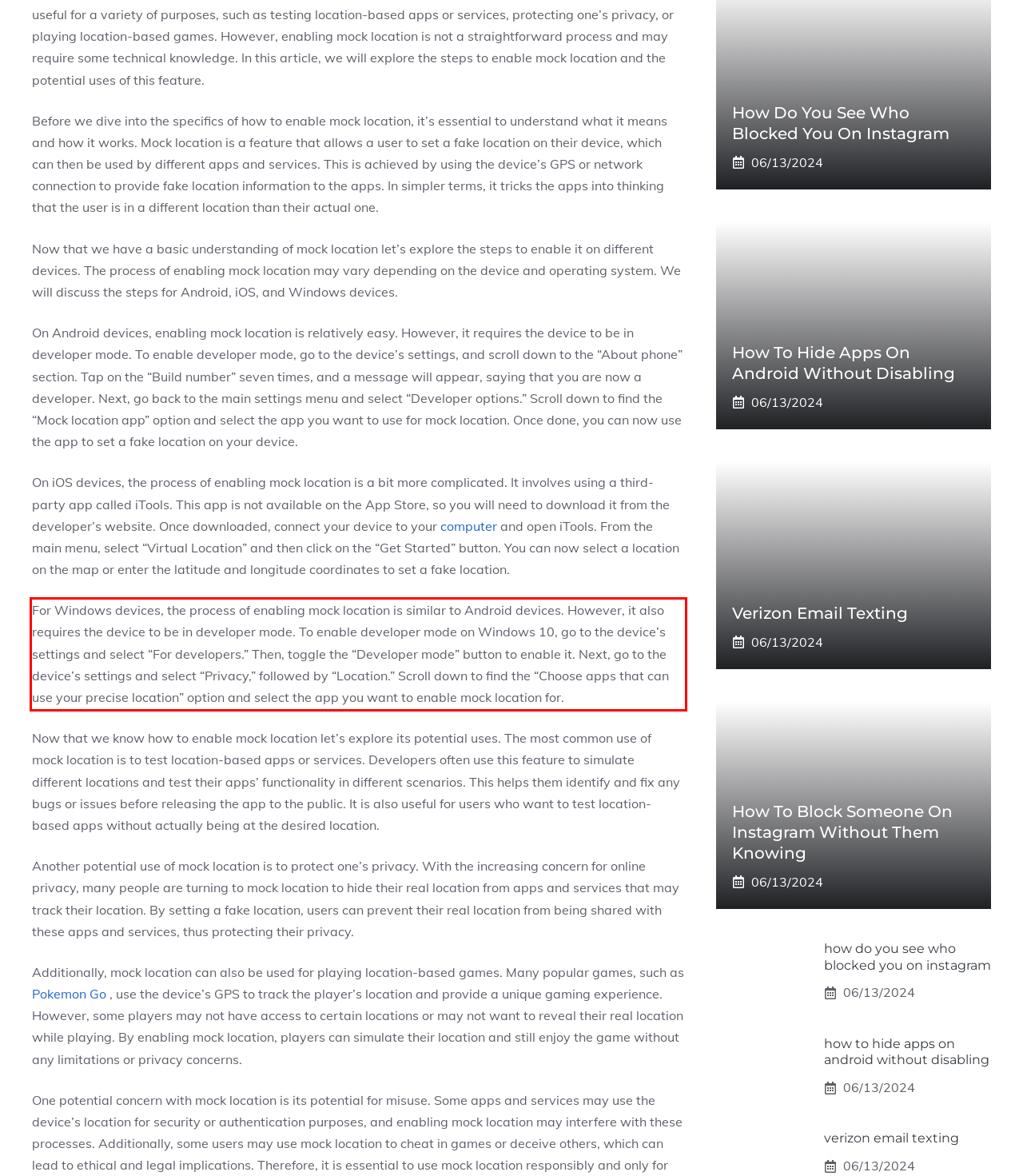Review the screenshot of the webpage and recognize the text inside the red rectangle bounding box. Provide the extracted text content.

For Windows devices, the process of enabling mock location is similar to Android devices. However, it also requires the device to be in developer mode. To enable developer mode on Windows 10, go to the device’s settings and select “For developers.” Then, toggle the “Developer mode” button to enable it. Next, go to the device’s settings and select “Privacy,” followed by “Location.” Scroll down to find the “Choose apps that can use your precise location” option and select the app you want to enable mock location for.